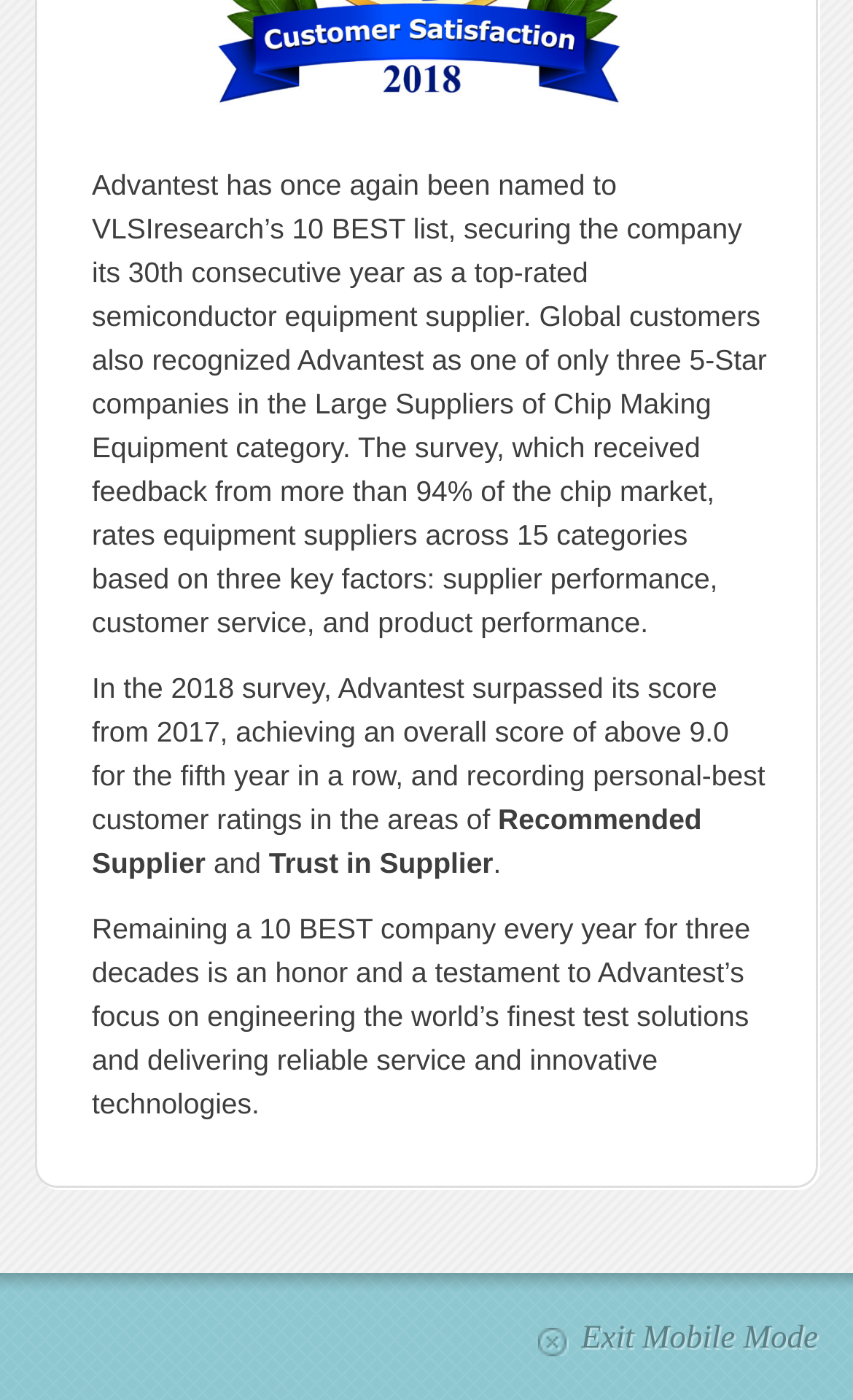Extract the bounding box coordinates for the HTML element that matches this description: "Exit Mobile Mode". The coordinates should be four float numbers between 0 and 1, i.e., [left, top, right, bottom].

[0.63, 0.943, 0.959, 0.968]